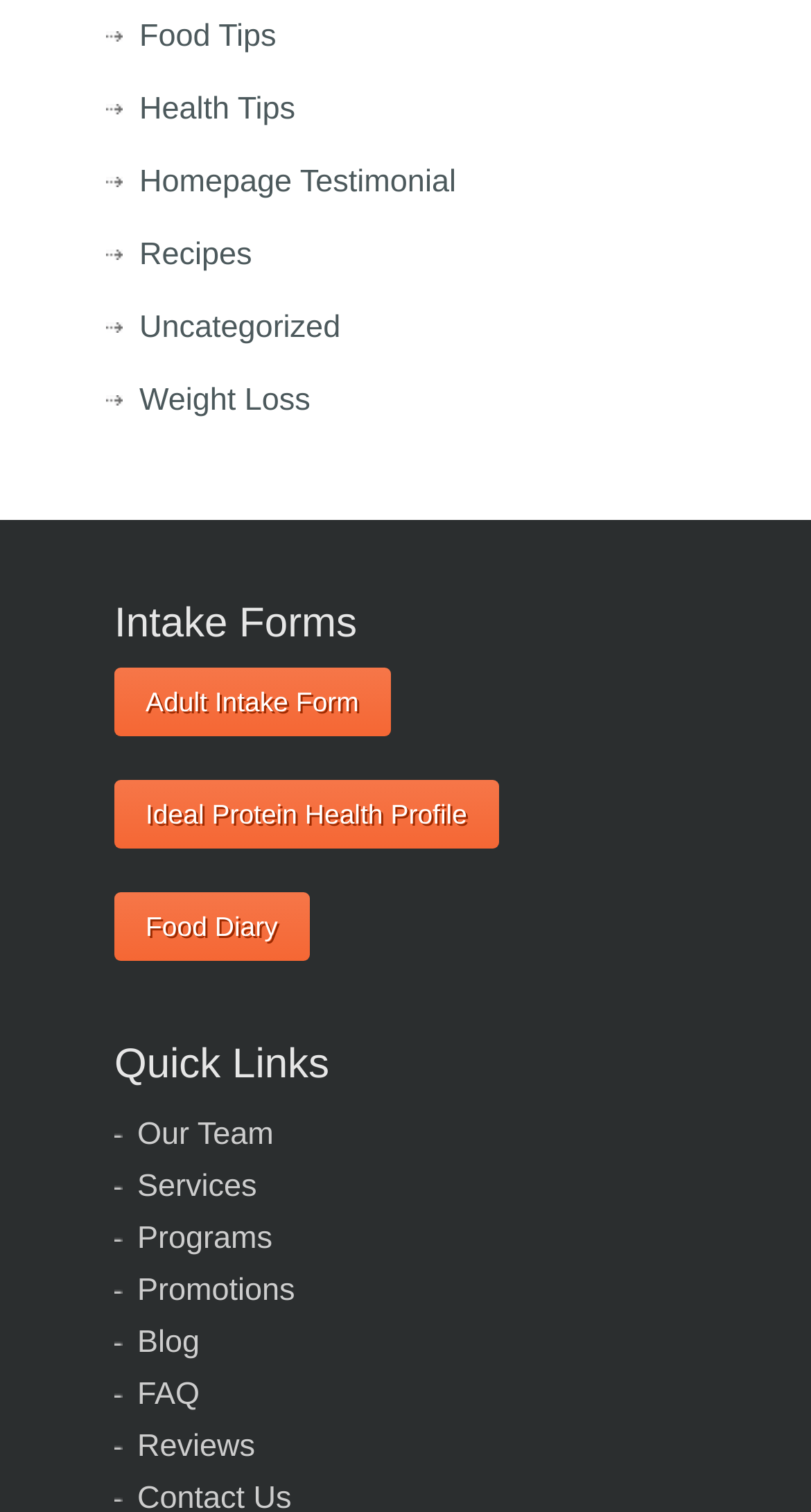Please determine the bounding box coordinates for the element that should be clicked to follow these instructions: "Read health tips".

[0.172, 0.06, 0.364, 0.084]